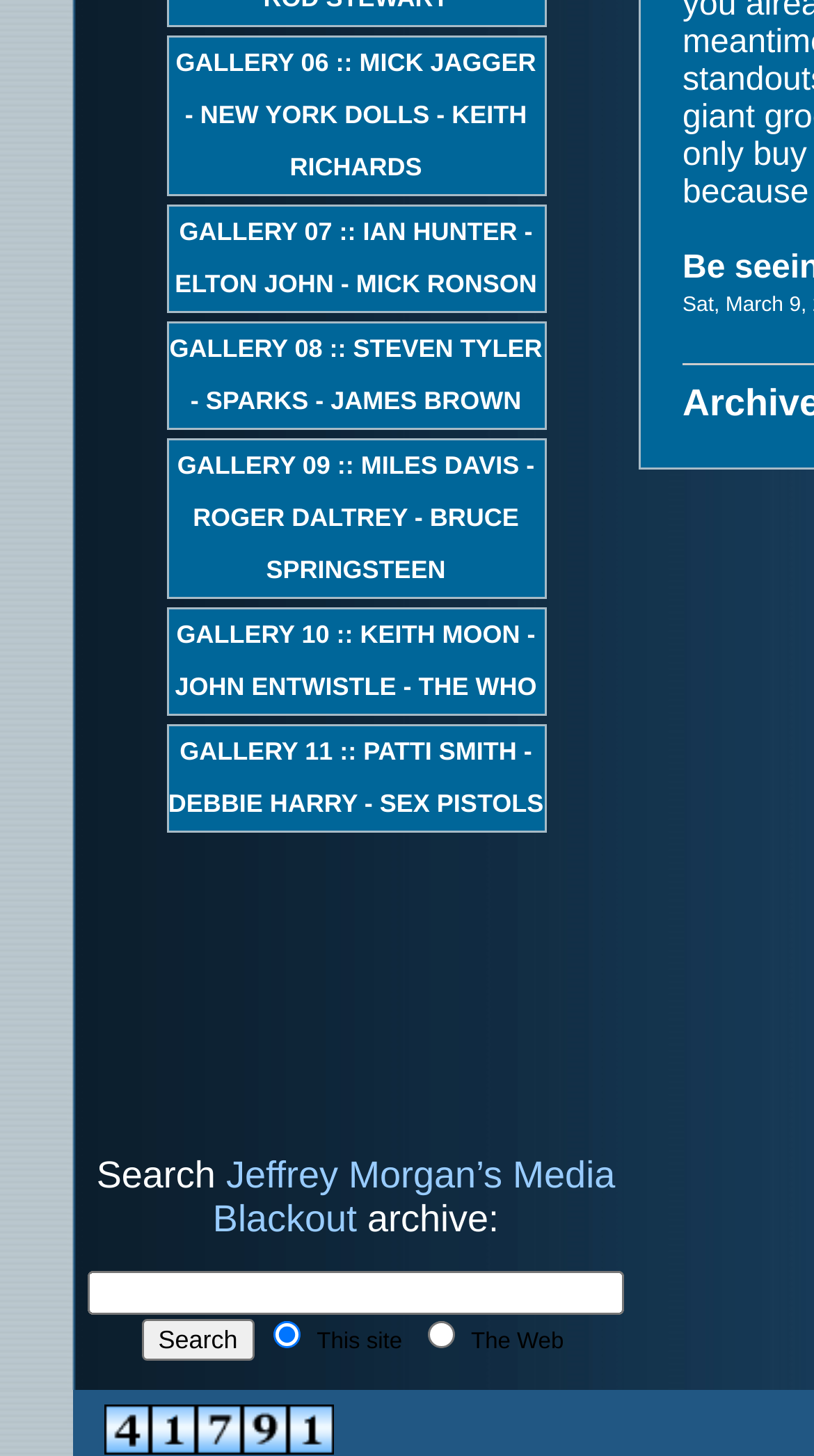Determine the coordinates of the bounding box for the clickable area needed to execute this instruction: "Enter search query".

[0.108, 0.873, 0.767, 0.903]